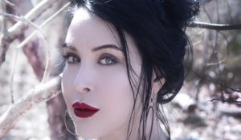Utilize the details in the image to give a detailed response to the question: What is the setting of the background in the image?

The caption describes the background as a 'natural setting with blurred branches', which implies that the setting is outdoors and features natural elements like branches.